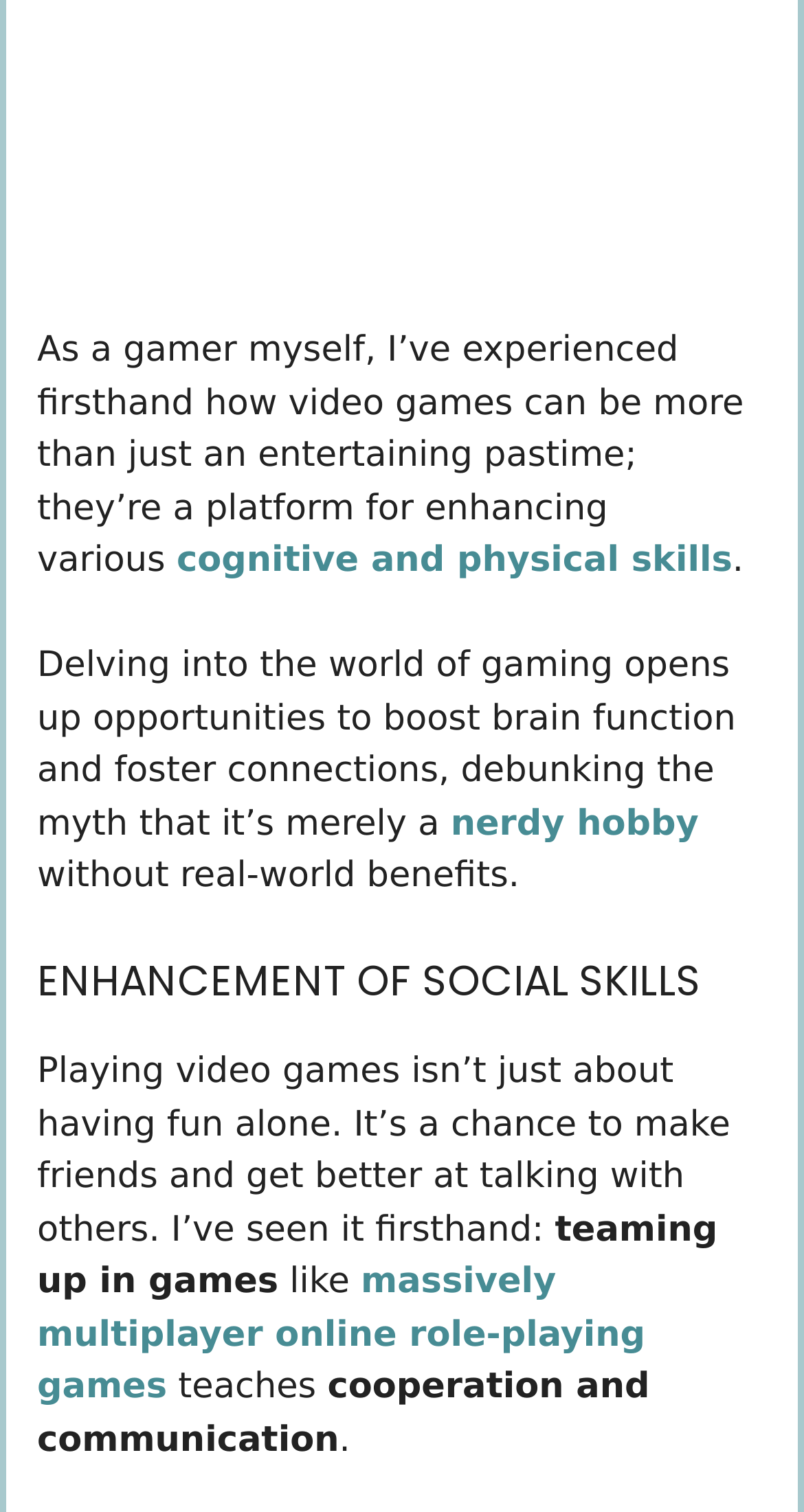Please answer the following query using a single word or phrase: 
What is the main topic of this webpage?

Healthy Gaming Habits